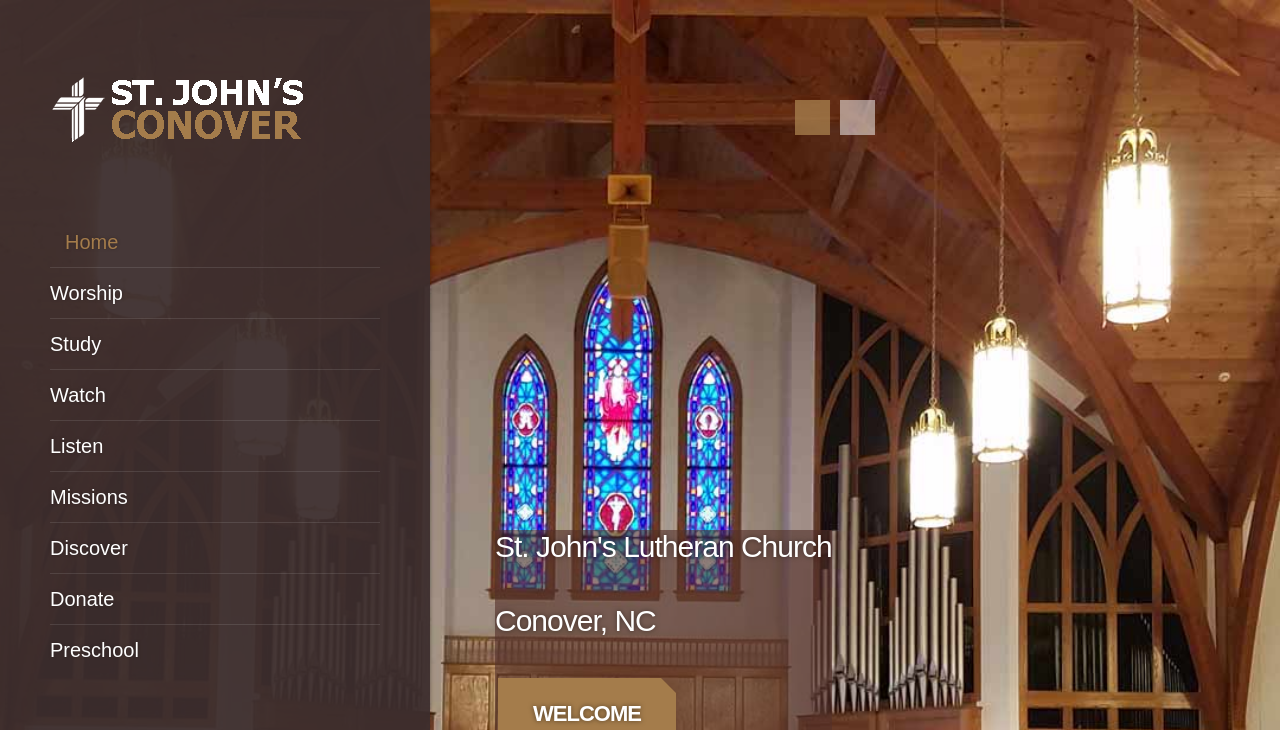Please locate the bounding box coordinates of the region I need to click to follow this instruction: "click the Donate button".

[0.039, 0.795, 0.297, 0.848]